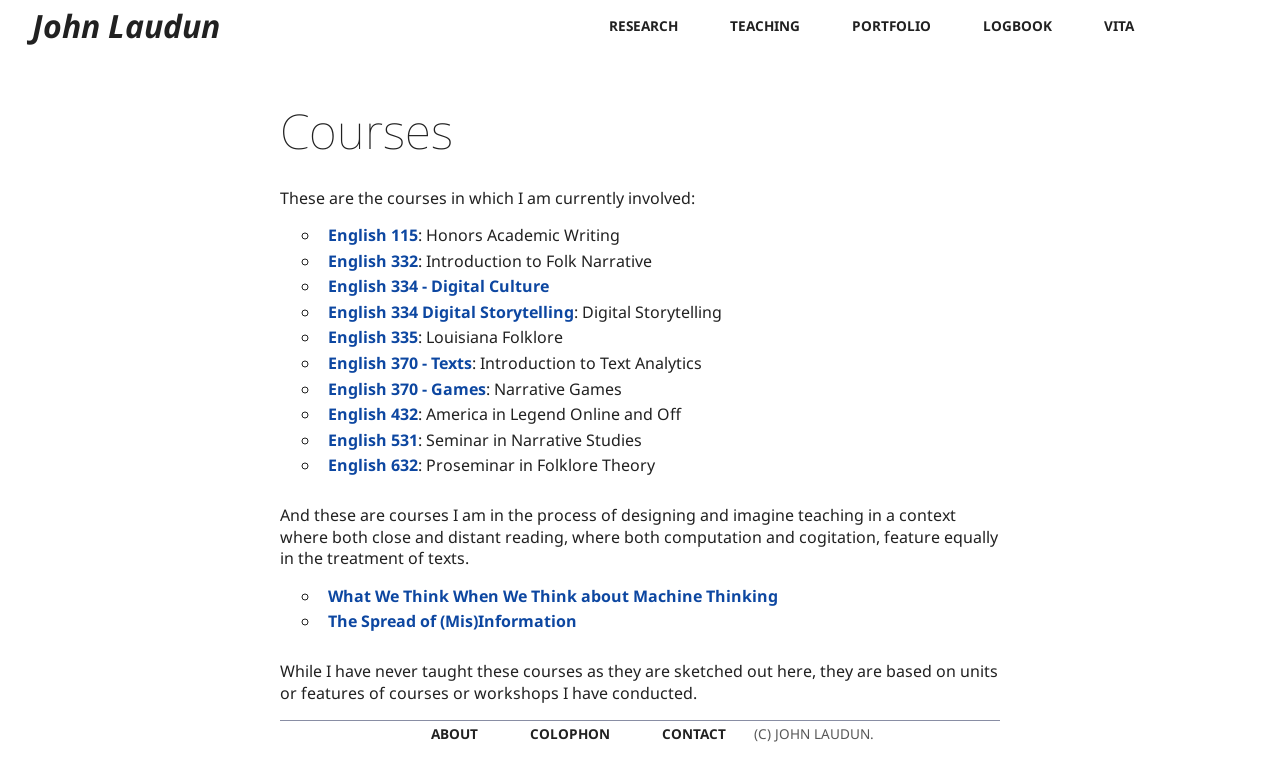Please mark the clickable region by giving the bounding box coordinates needed to complete this instruction: "View the 'RESEARCH' page".

[0.463, 0.021, 0.542, 0.046]